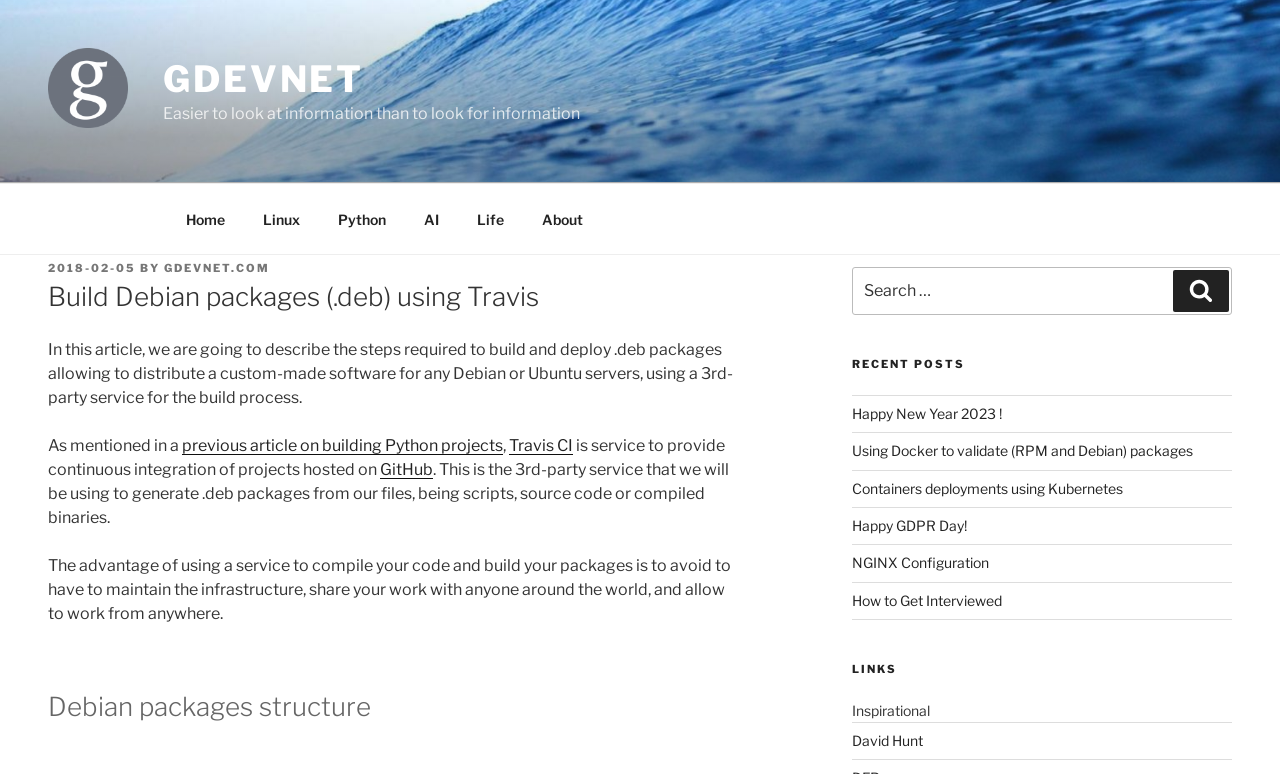Please locate the bounding box coordinates of the region I need to click to follow this instruction: "Search for something".

[0.666, 0.345, 0.962, 0.407]